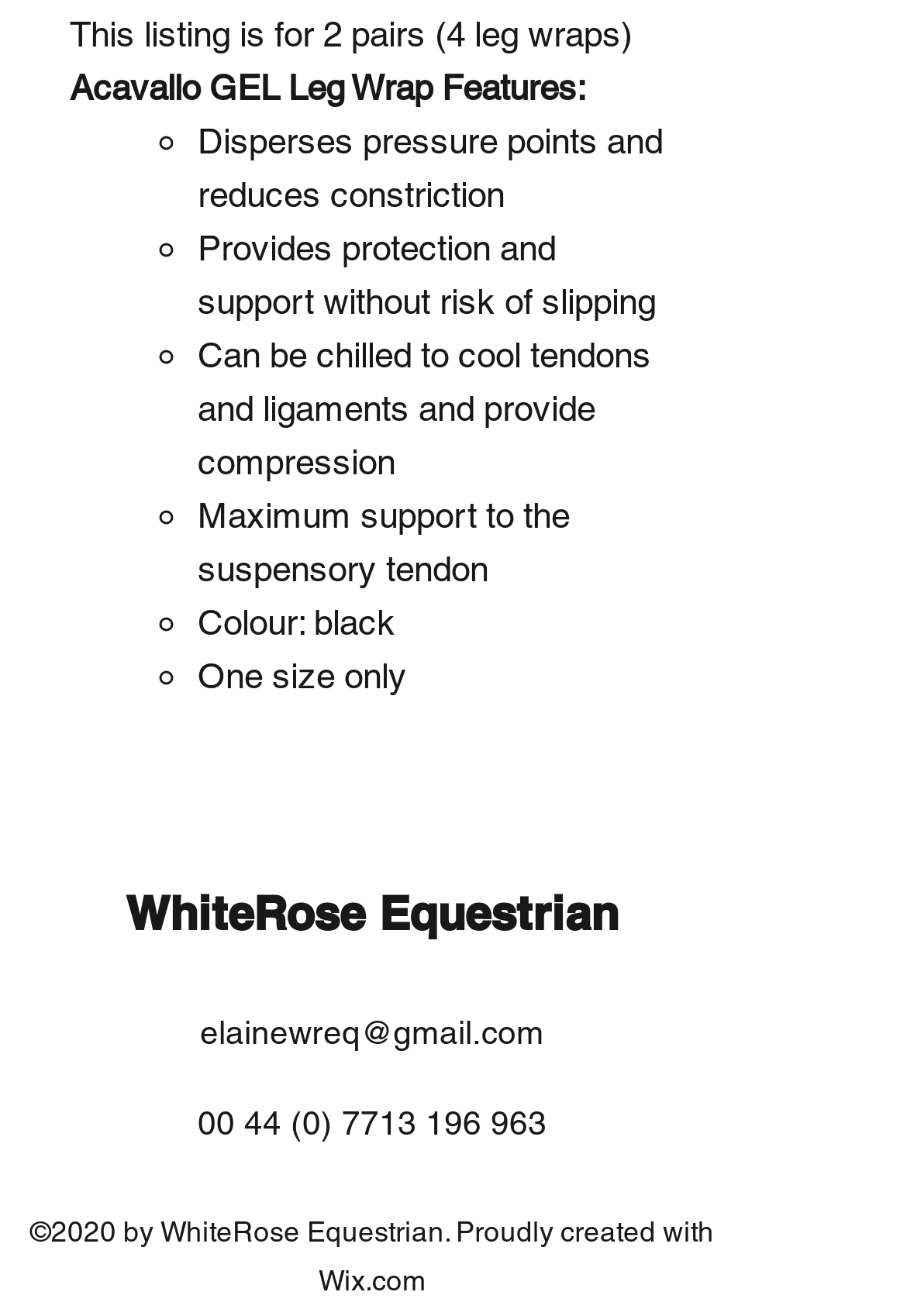Please analyze the image and give a detailed answer to the question:
How many pairs of leg wraps are included in this listing?

This listing is for 2 pairs of leg wraps, which is mentioned in the text 'This listing is for 2 pairs (4 leg wraps)'.